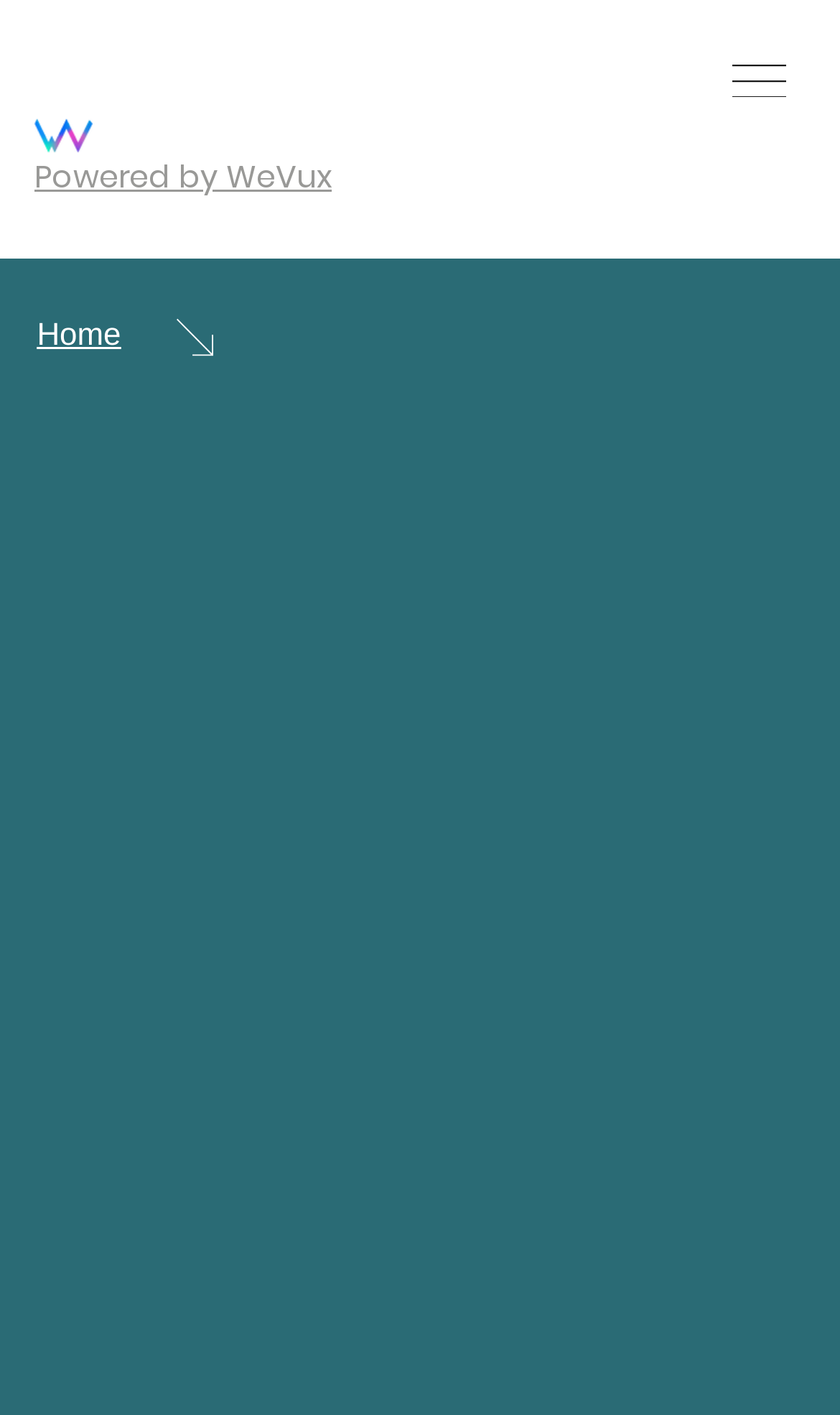Articulate a detailed summary of the webpage's content and design.

The webpage appears to be a project showcase page, likely from an architecture or design firm. At the top right corner, there is a navigation button with an accompanying icon, allowing users to open the site navigation. Below this, the firm's name "Monostudio Associati" is prominently displayed as a heading.

On the left side of the page, there are three sections of text, each with a label and a corresponding value. The first section is labeled "Material" and has no accompanying text. The second section is labeled "Brutti ma Buoni - Pesto", which suggests that this might be a project name or title. The third section is labeled "Location" and provides an address in Milano, Italy.

On the right side of the page, there is another section labeled "Year" with the value "2021", likely indicating the project's completion year. At the top left corner, there is a link to the "Home" page, and next to it, there is an empty link with no text.

At the very bottom of the page, there is a link to "Powered by WeVux" with a corresponding WeVux logo, which is an image. The logo is positioned above the "Powered by WeVux" text.